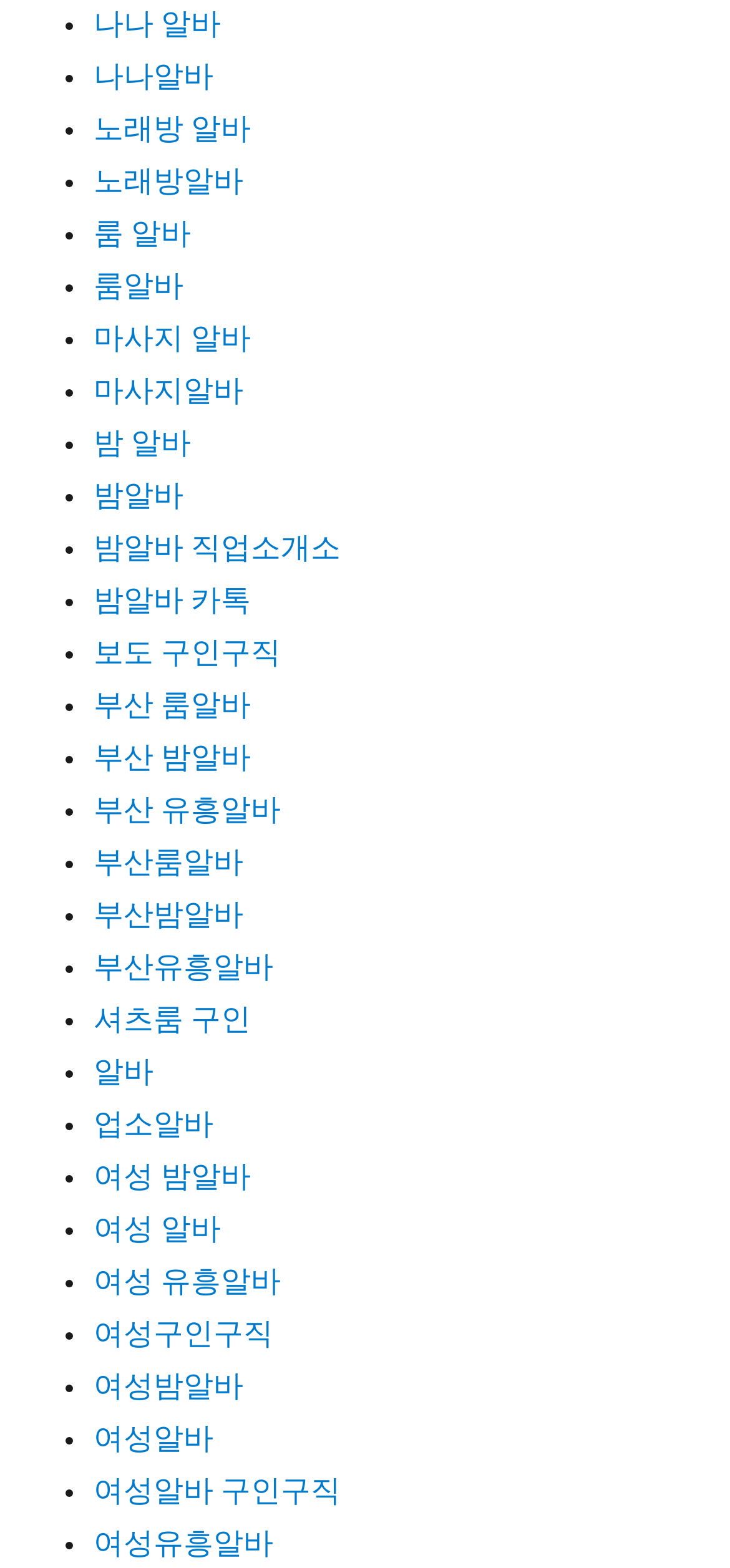Answer the following in one word or a short phrase: 
Are all links on the same horizontal level?

No